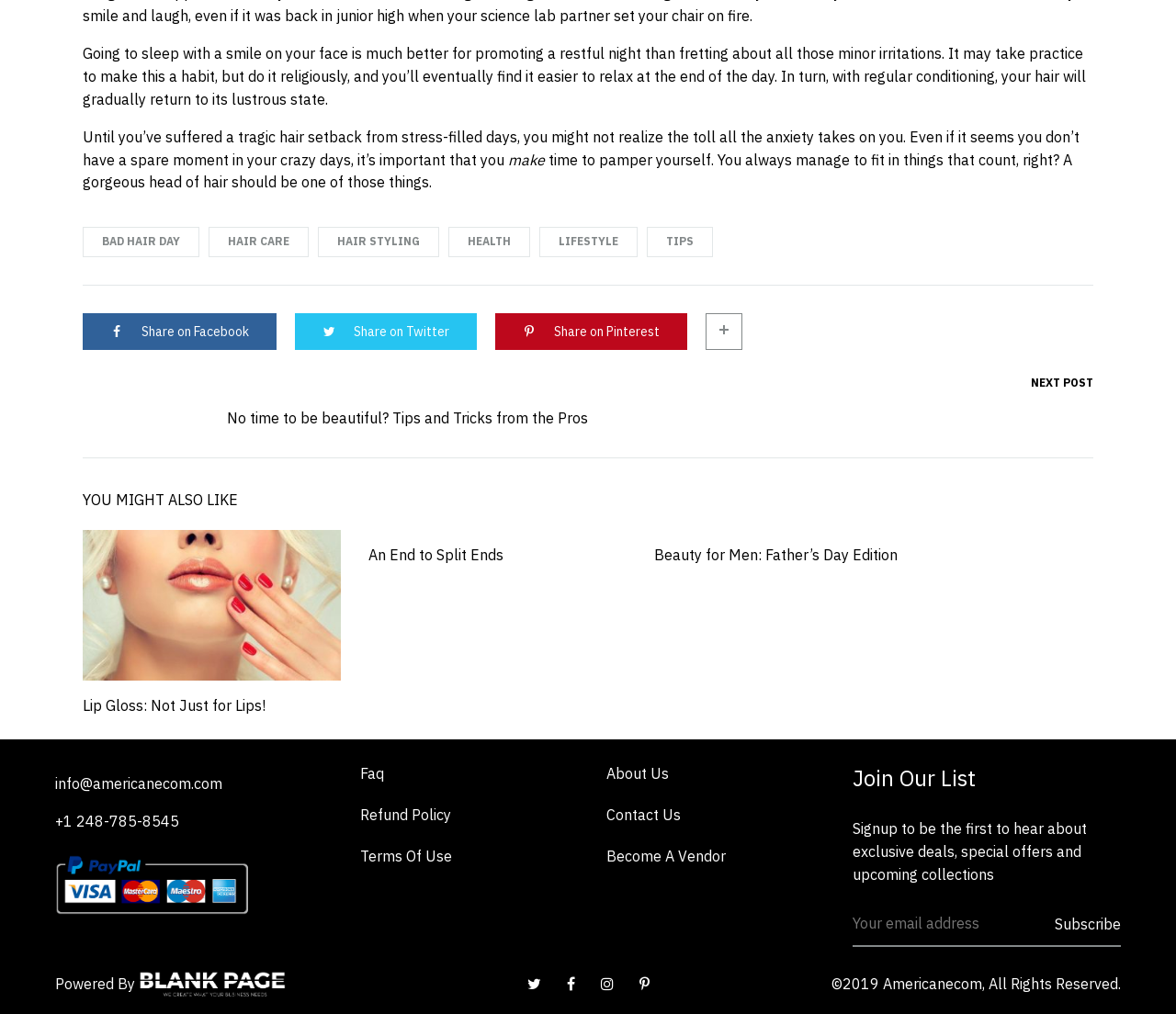What is the contact information provided?
Examine the image closely and answer the question with as much detail as possible.

The contact information provided is an email address 'info@americanecom.com' and a phone number '+1 248-785-8545', which can be used to reach out to the website owners.